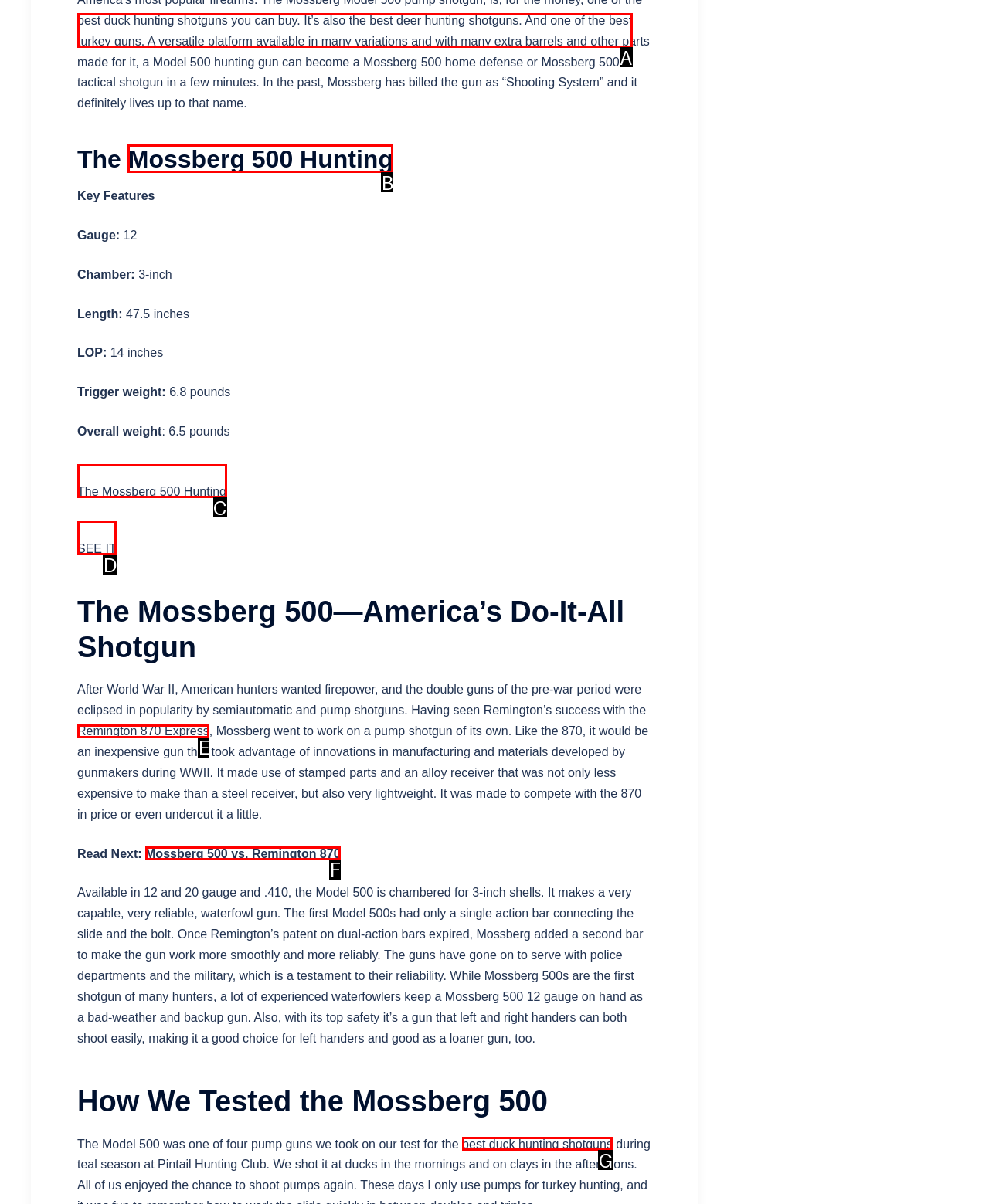Match the HTML element to the description: The Mossberg 500 Hunting. Answer with the letter of the correct option from the provided choices.

C